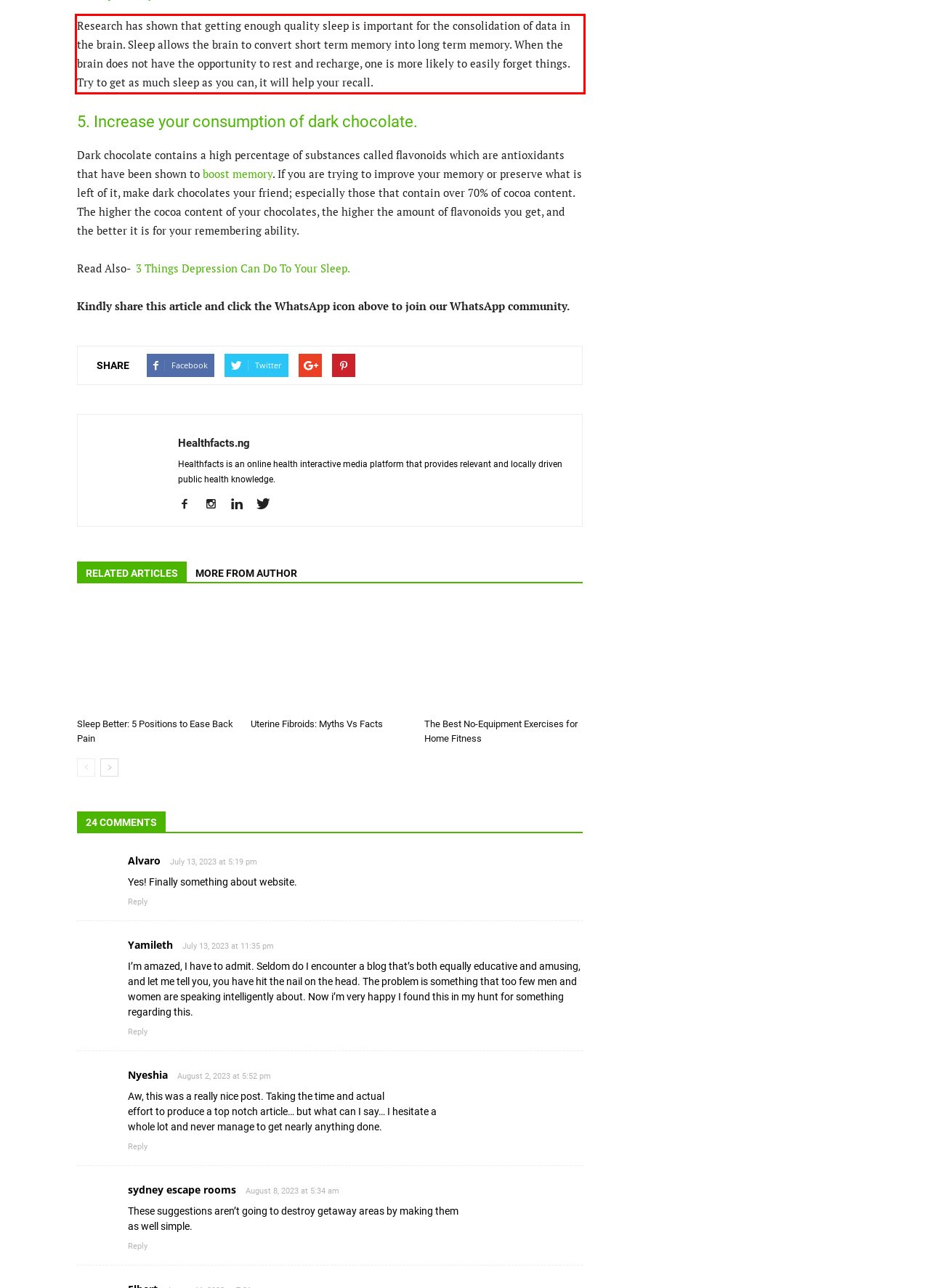Identify the text within the red bounding box on the webpage screenshot and generate the extracted text content.

Research has shown that getting enough quality sleep is important for the consolidation of data in the brain. Sleep allows the brain to convert short term memory into long term memory. When the brain does not have the opportunity to rest and recharge, one is more likely to easily forget things. Try to get as much sleep as you can, it will help your recall.